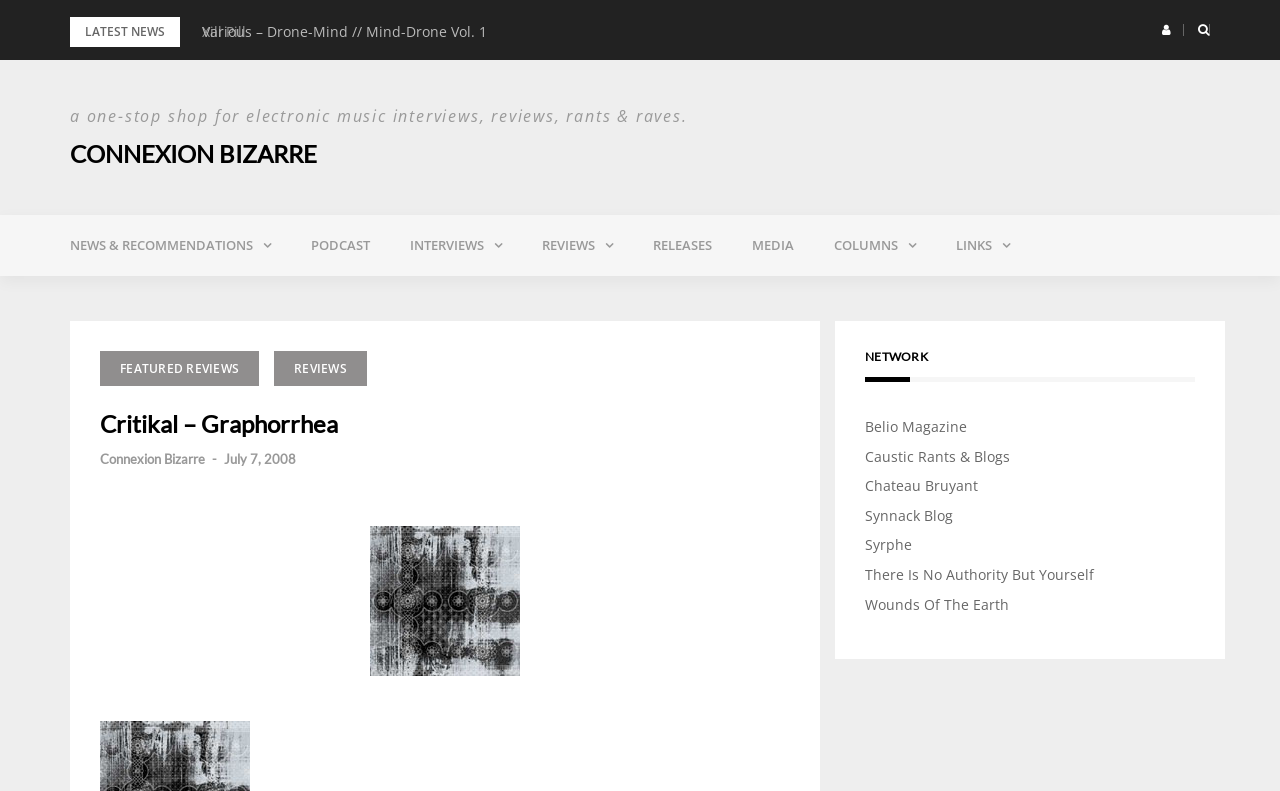Specify the bounding box coordinates of the area that needs to be clicked to achieve the following instruction: "Go to the 'PODCAST' page".

[0.227, 0.272, 0.305, 0.348]